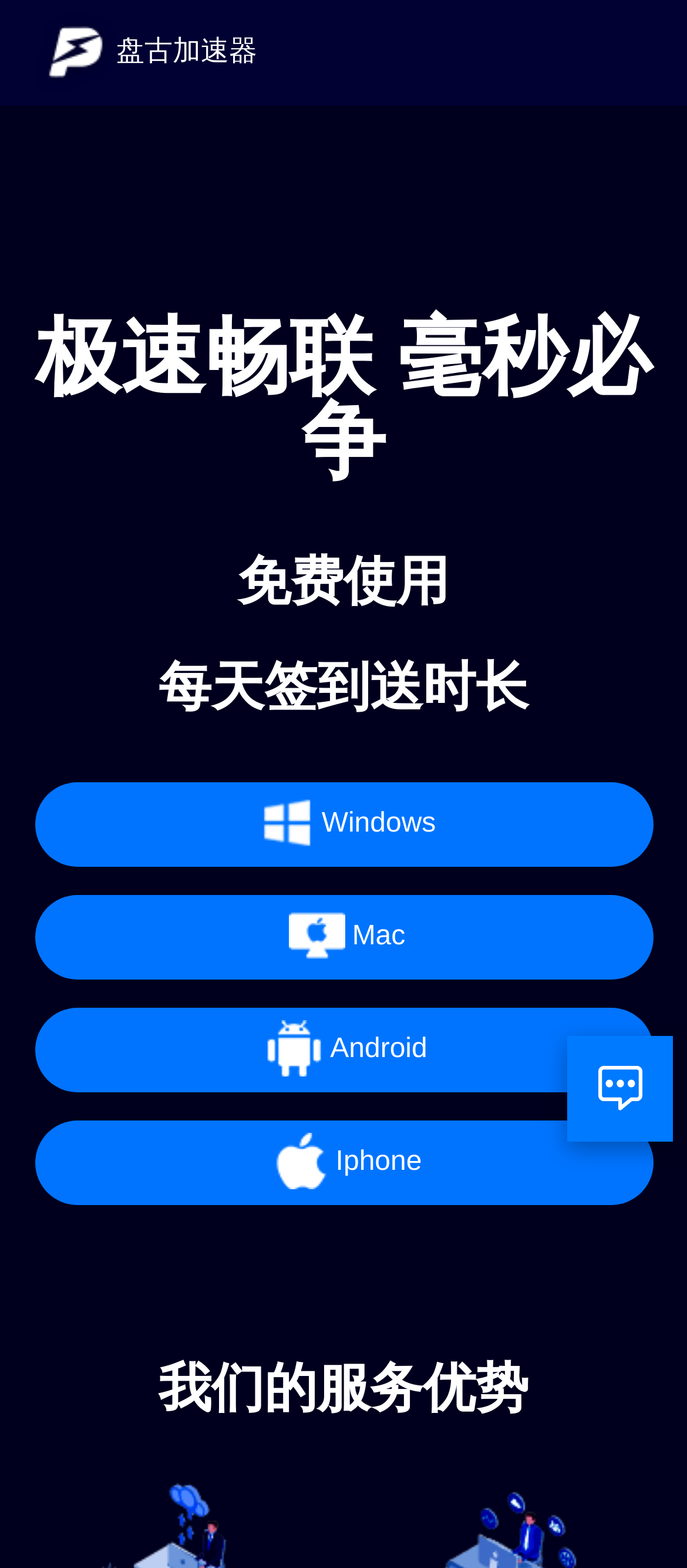Use one word or a short phrase to answer the question provided: 
What is the main purpose of this website?

Accelerator